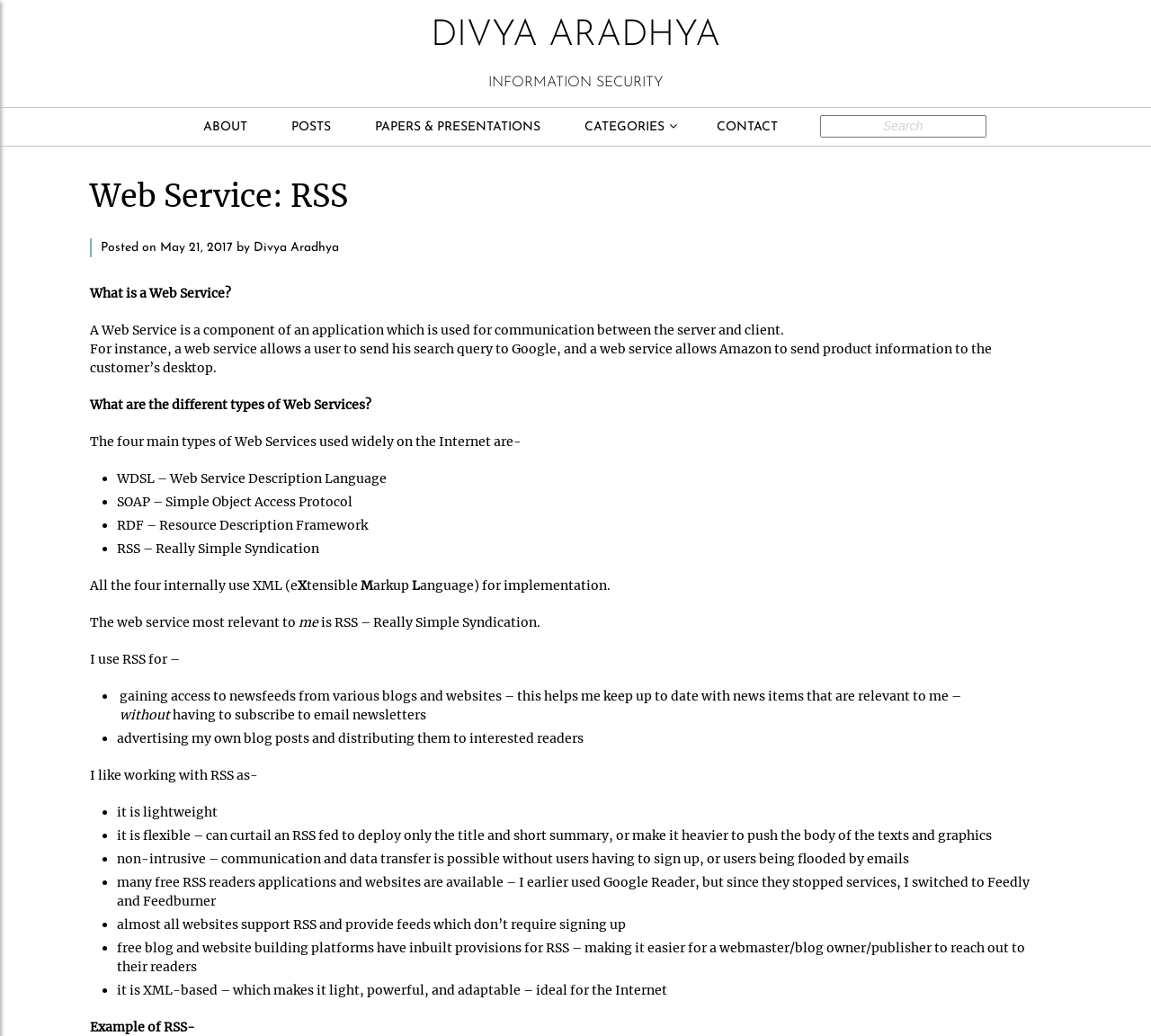Please find the bounding box for the UI component described as follows: "Categories".

[0.492, 0.104, 0.604, 0.141]